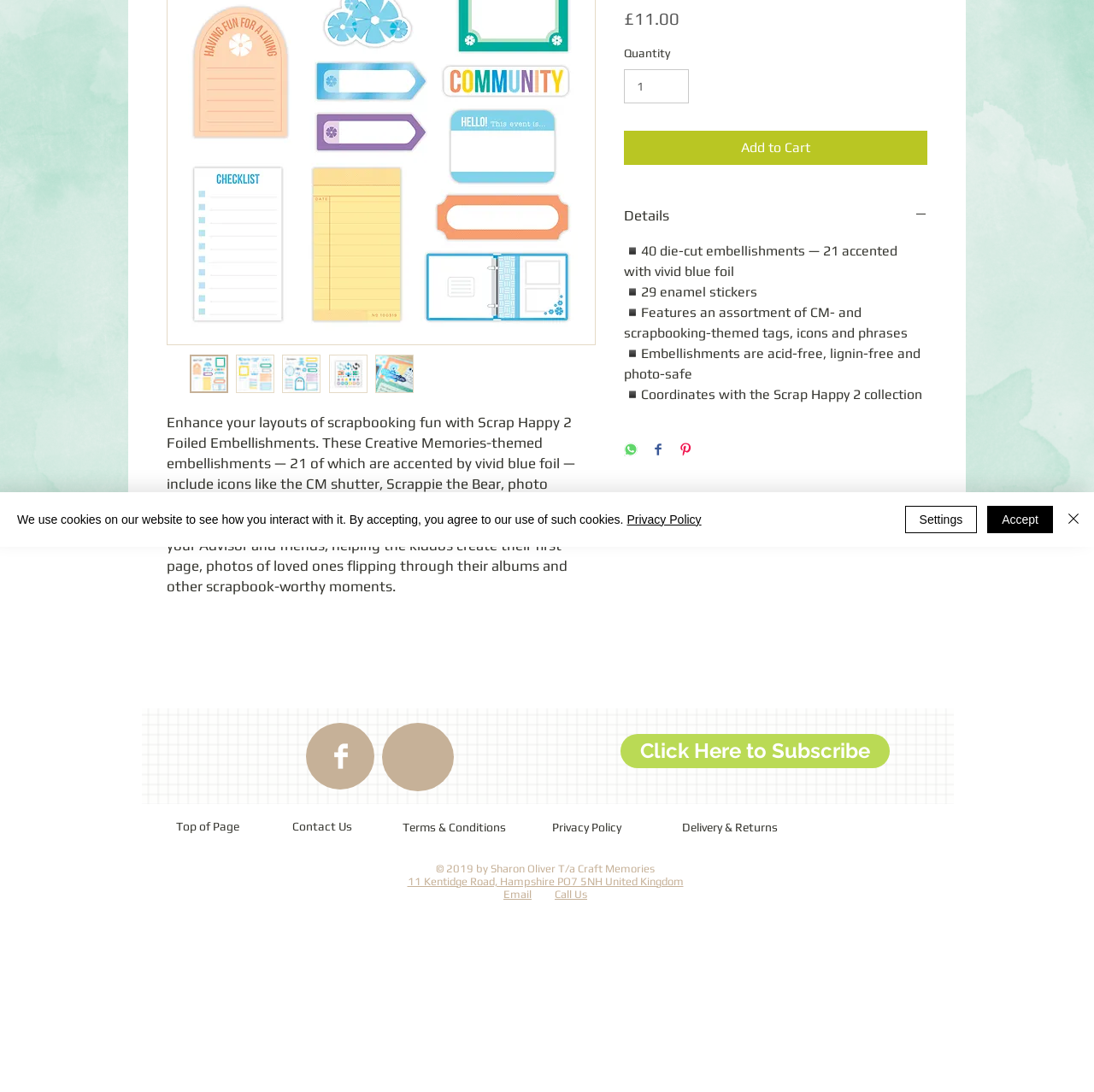Identify the bounding box of the HTML element described here: "Terms & Conditions". Provide the coordinates as four float numbers between 0 and 1: [left, top, right, bottom].

[0.368, 0.739, 0.464, 0.777]